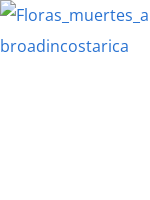Describe all the elements in the image extensively.

The image titled "Floras_muertes_abroadincostarica" showcases a collection of half-dead flowers, likely signifying their recent purchase from a local market. This visual complements a narrative reflecting on the complexities of relationships and love, particularly focusing on the whimsical behavior of a character named Hal, who often brings home flowers, despite their condition. The text surrounding this image humorously laments Hal’s affinity for younger women and their fleeting beauty, contrasted with his endearing nature of buying flowers from a less glamorous source. This vivid imagery encapsulates the theme of love and affection, interwoven with humor and poignancy, as it illustrates the paradox of presenting wilted flowers as tokens of love amid a flirtation with beauty.